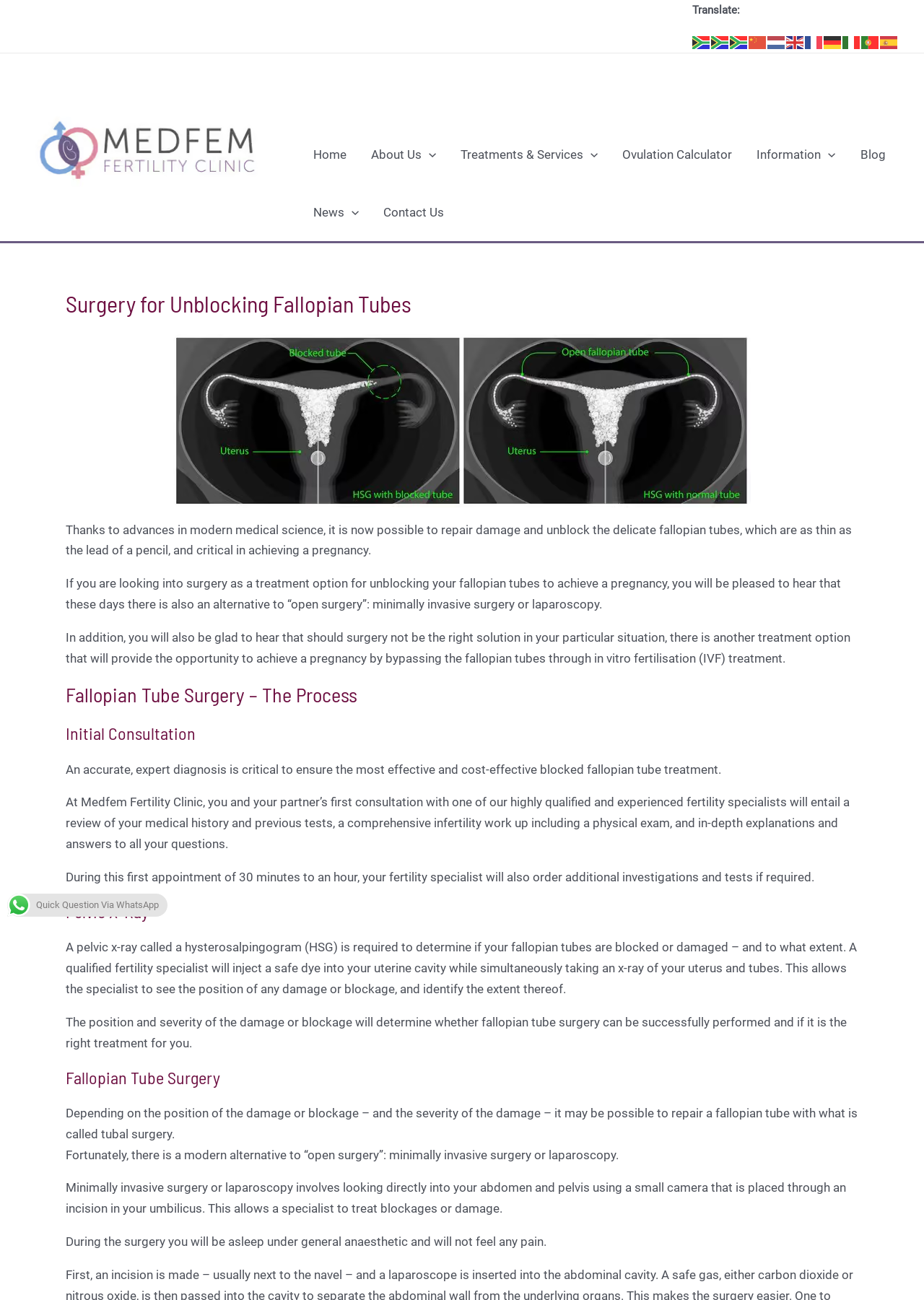Identify the bounding box for the given UI element using the description provided. Coordinates should be in the format (top-left x, top-left y, bottom-right x, bottom-right y) and must be between 0 and 1. Here is the description: Our experts

None